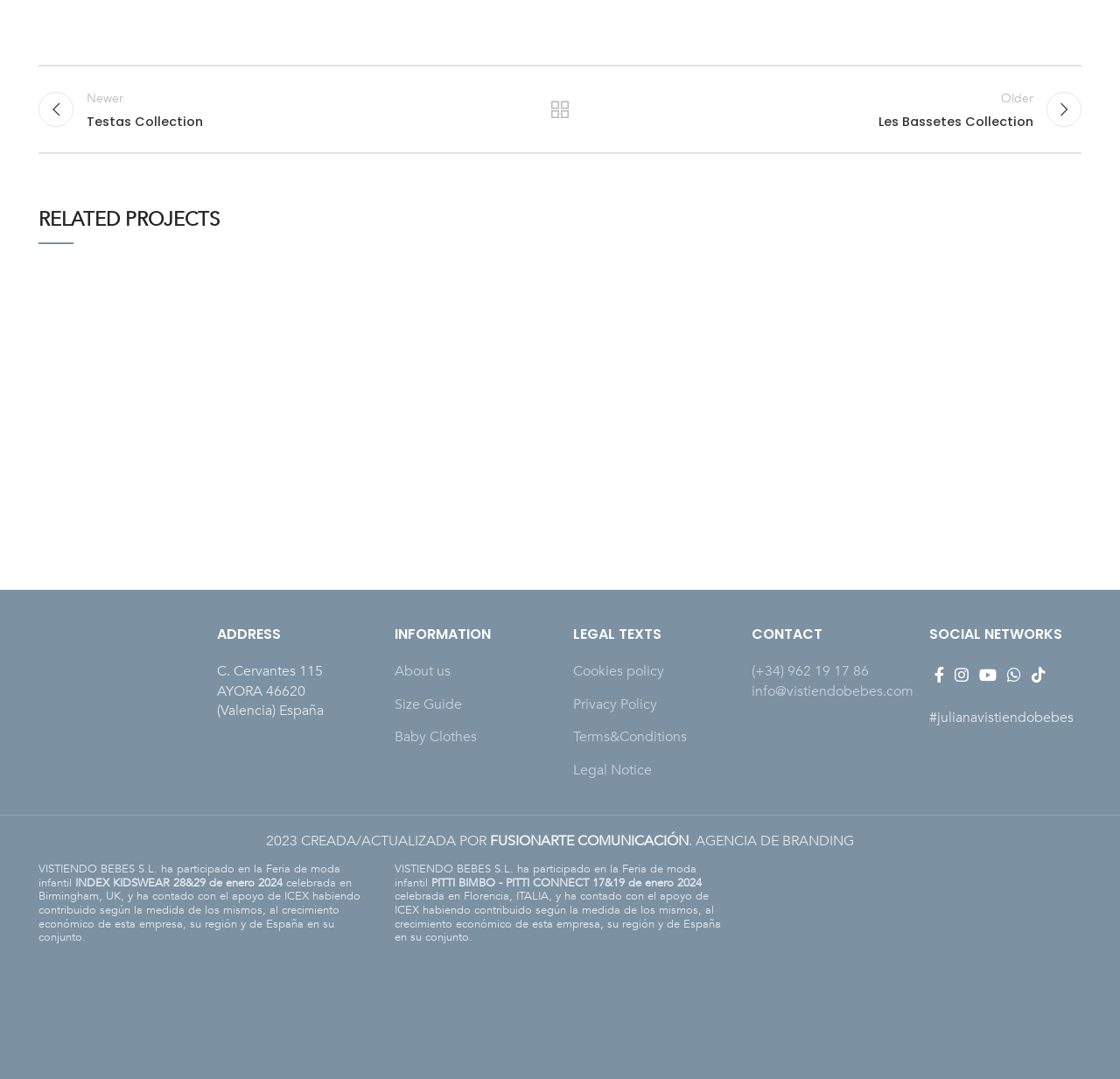Please reply to the following question with a single word or a short phrase:
What is the event mentioned in the text at the bottom of the webpage?

Feria de moda infantil